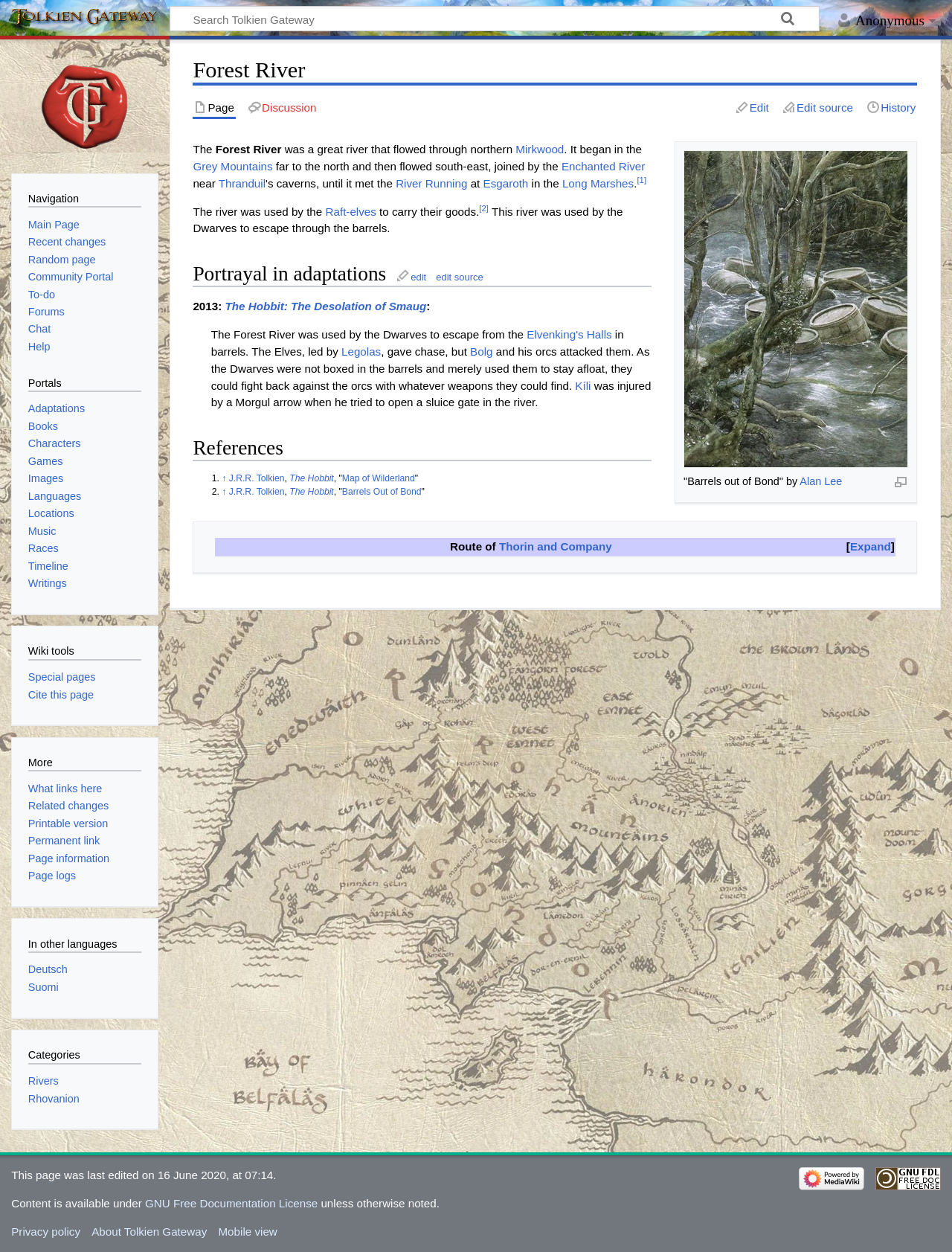Identify the bounding box coordinates of the element that should be clicked to fulfill this task: "Edit the page". The coordinates should be provided as four float numbers between 0 and 1, i.e., [left, top, right, bottom].

[0.772, 0.079, 0.809, 0.093]